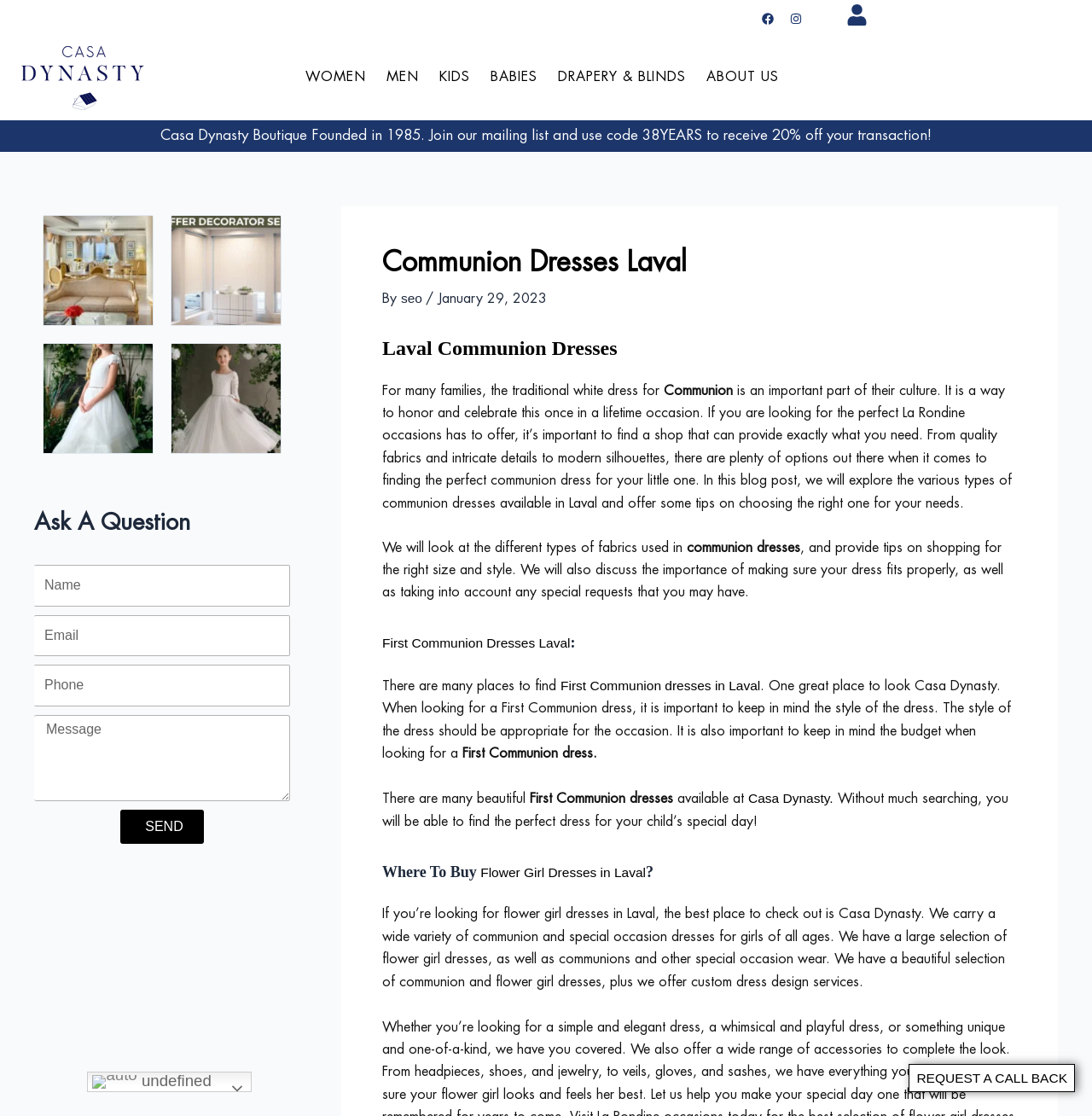Please indicate the bounding box coordinates of the element's region to be clicked to achieve the instruction: "Fill in the Name input field". Provide the coordinates as four float numbers between 0 and 1, i.e., [left, top, right, bottom].

[0.031, 0.506, 0.266, 0.543]